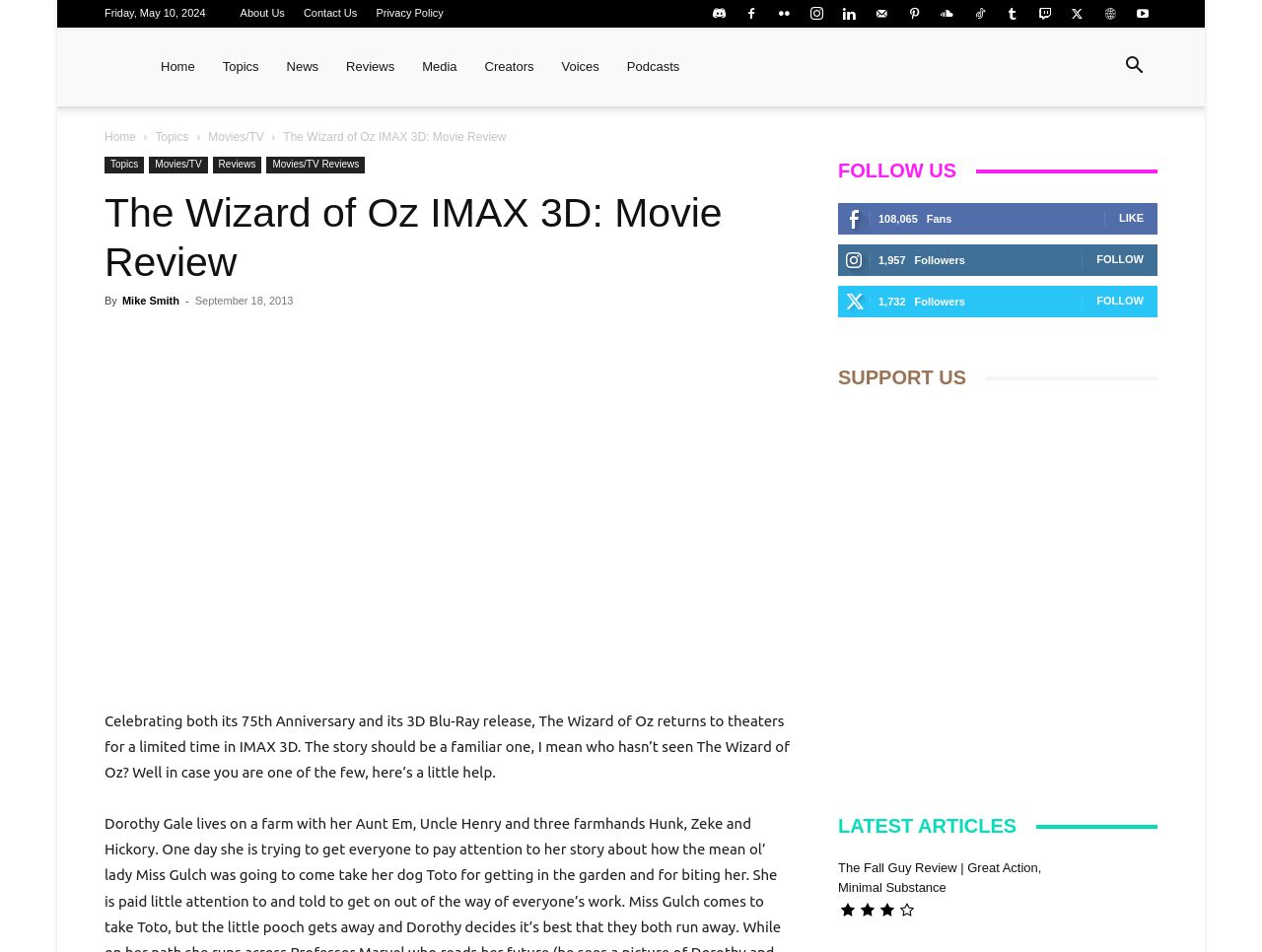Specify the bounding box coordinates for the region that must be clicked to perform the given instruction: "Share the article on Facebook".

[0.176, 0.379, 0.208, 0.42]